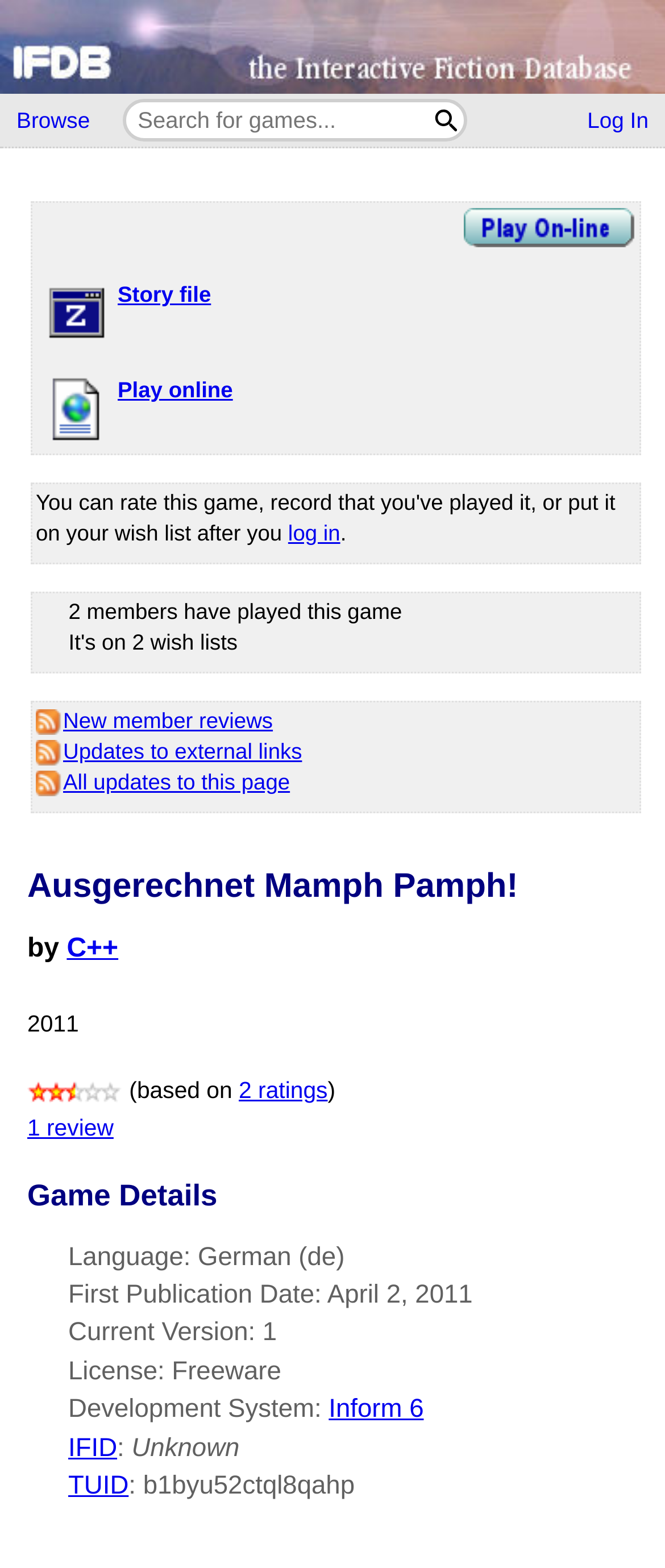Please specify the bounding box coordinates of the region to click in order to perform the following instruction: "Search for games".

[0.19, 0.065, 0.646, 0.088]